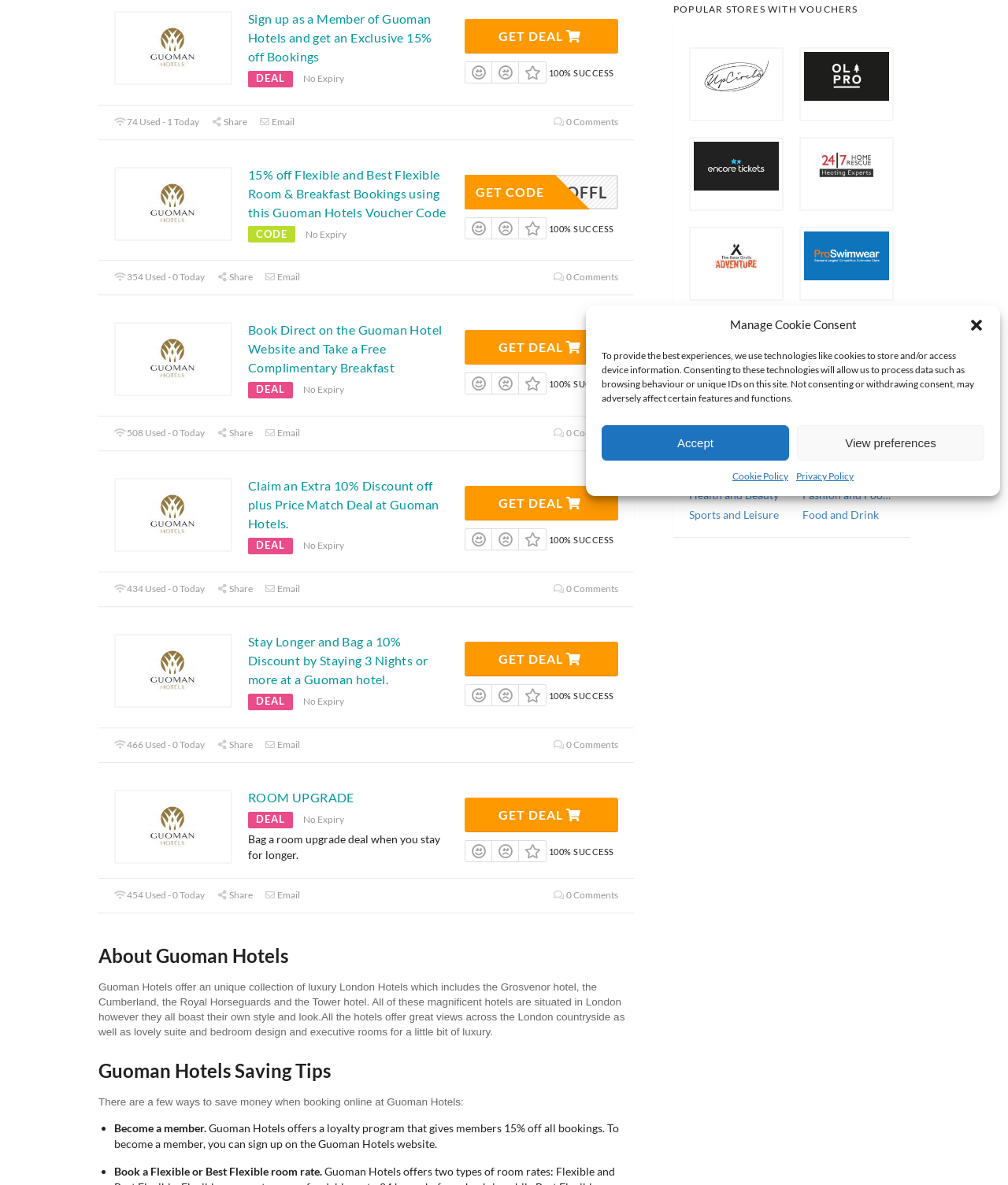Identify the bounding box coordinates for the UI element that matches this description: "0 Comments".

[0.549, 0.491, 0.613, 0.501]